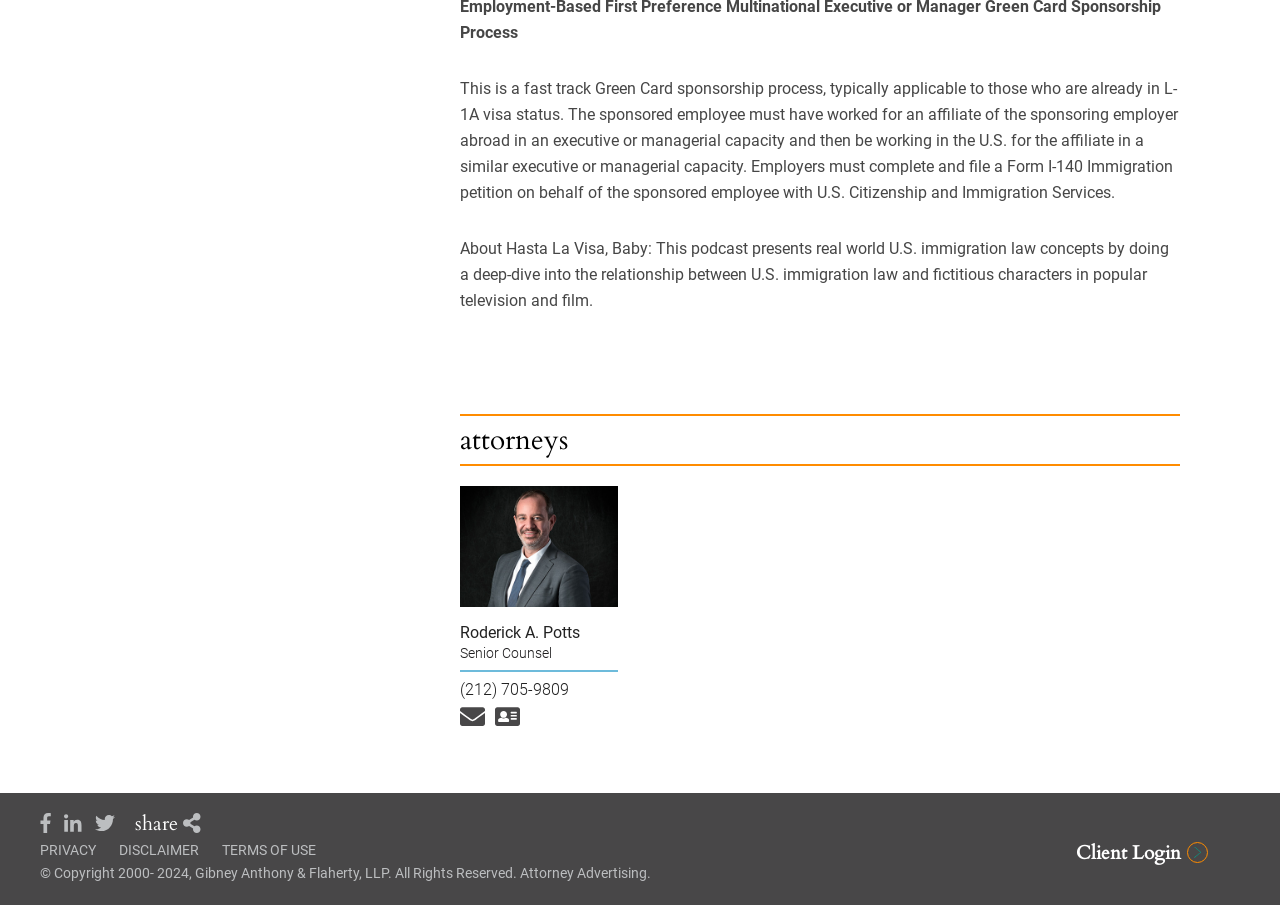Please locate the bounding box coordinates of the element's region that needs to be clicked to follow the instruction: "Contact us". The bounding box coordinates should be provided as four float numbers between 0 and 1, i.e., [left, top, right, bottom].

None